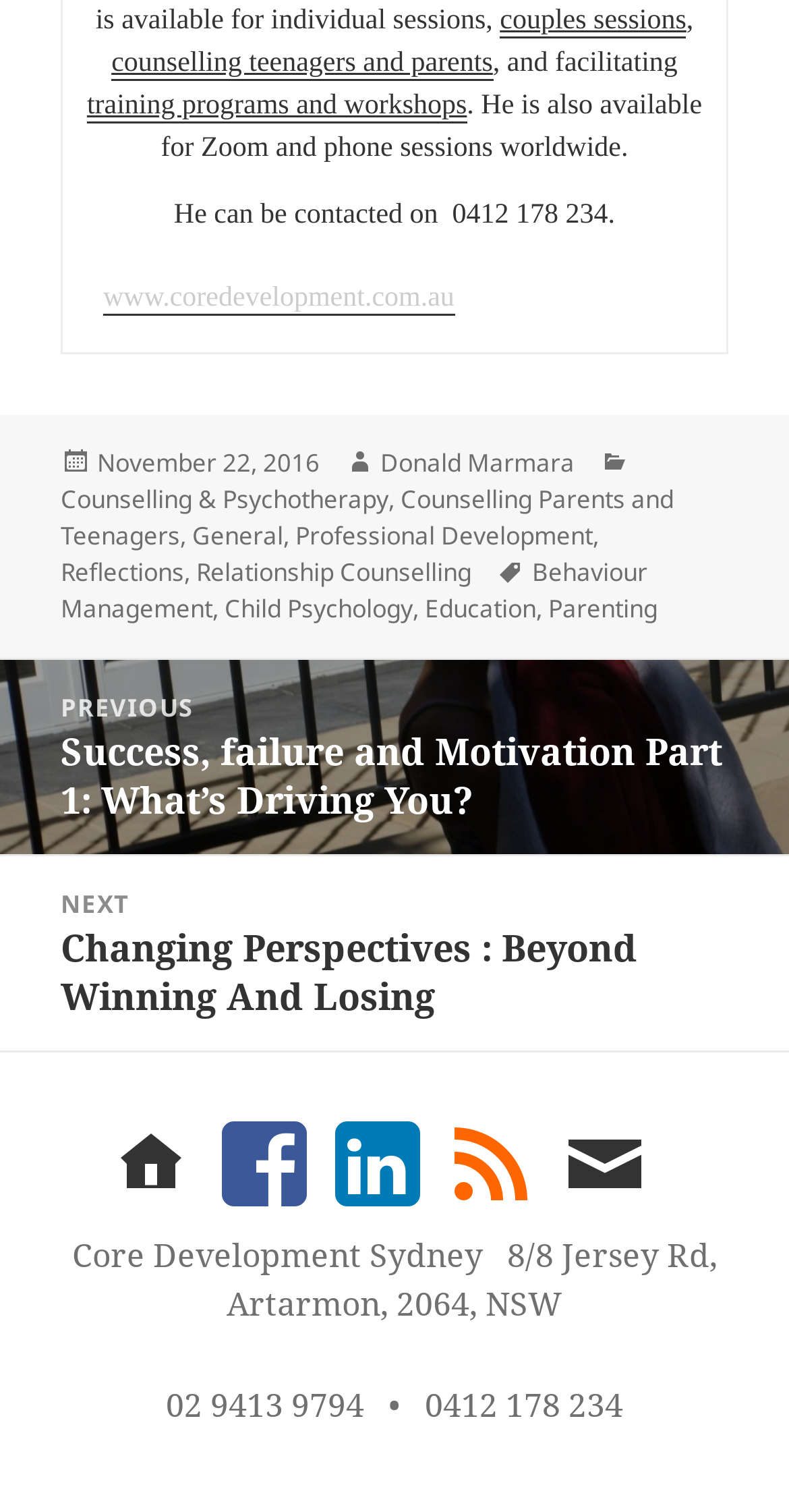What is the topic of the blog post on this webpage?
Based on the image, answer the question with as much detail as possible.

The topic of the blog post on this webpage is 'Success, failure and Motivation', as there is a link to 'Previous post: Success, failure and Motivation Part 1: What’s Driving You?' at the bottom of the webpage.